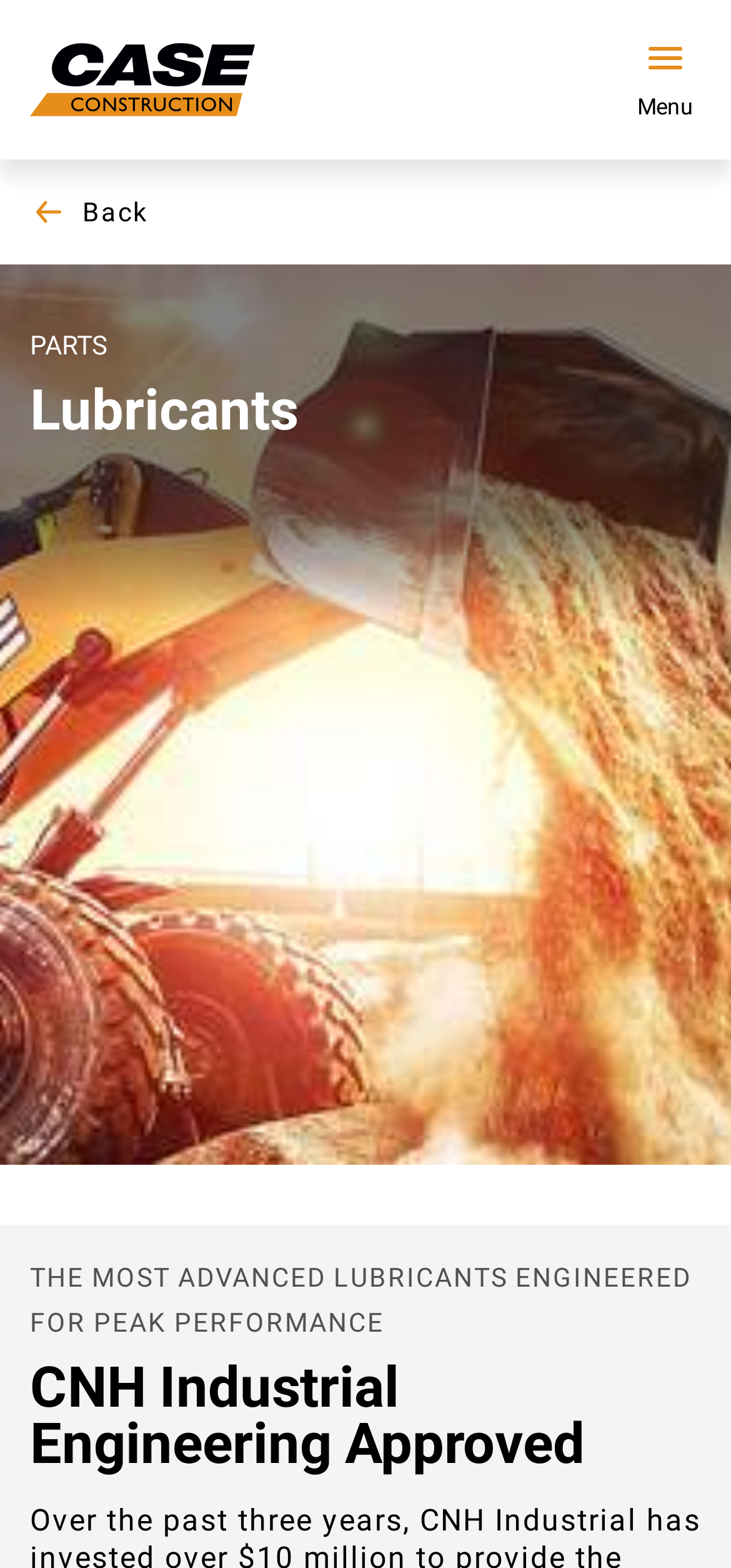Could you indicate the bounding box coordinates of the region to click in order to complete this instruction: "Click the Archives link".

None